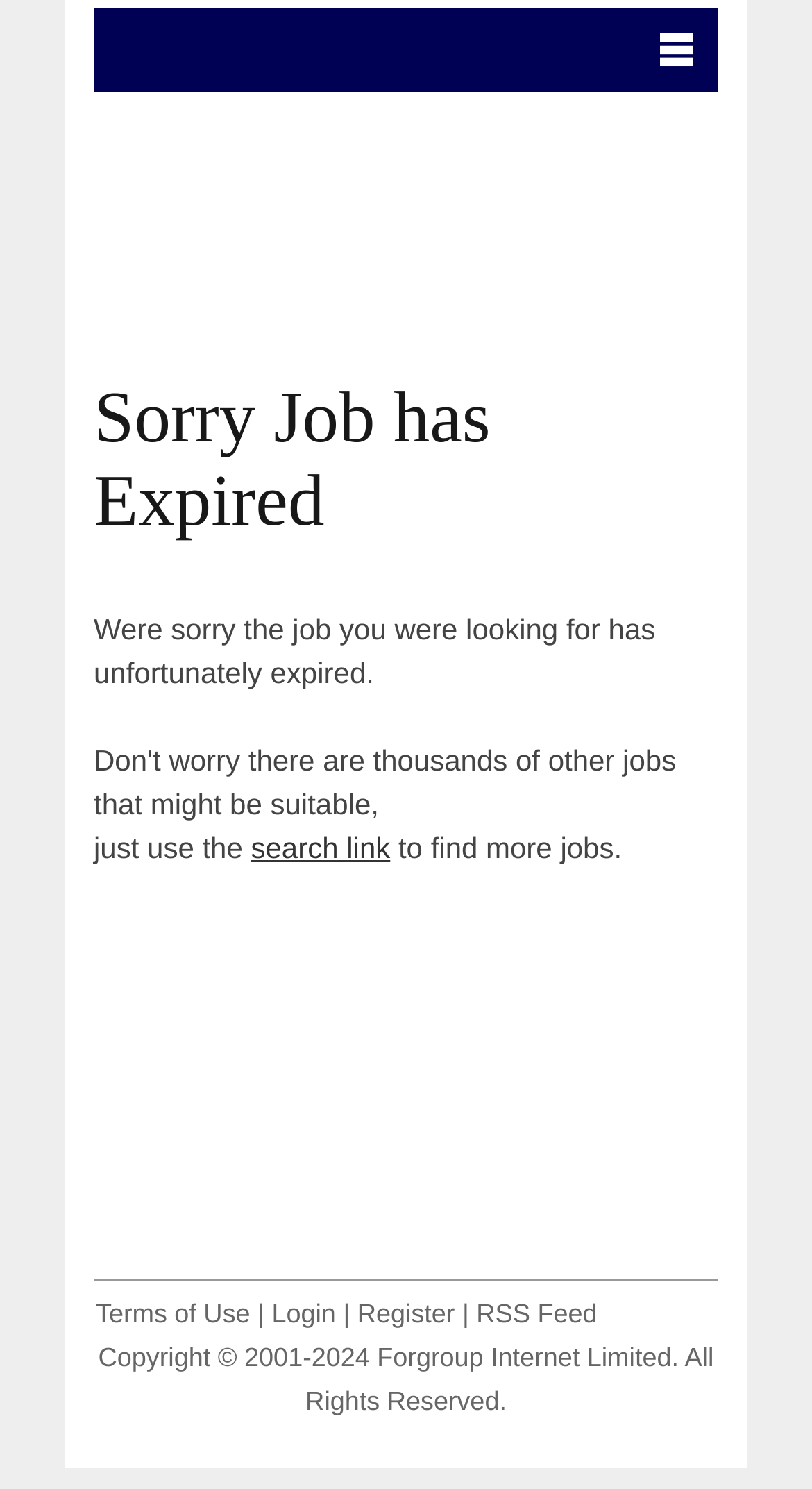Extract the bounding box coordinates of the UI element described: "Terms of Use". Provide the coordinates in the format [left, top, right, bottom] with values ranging from 0 to 1.

[0.118, 0.873, 0.308, 0.893]